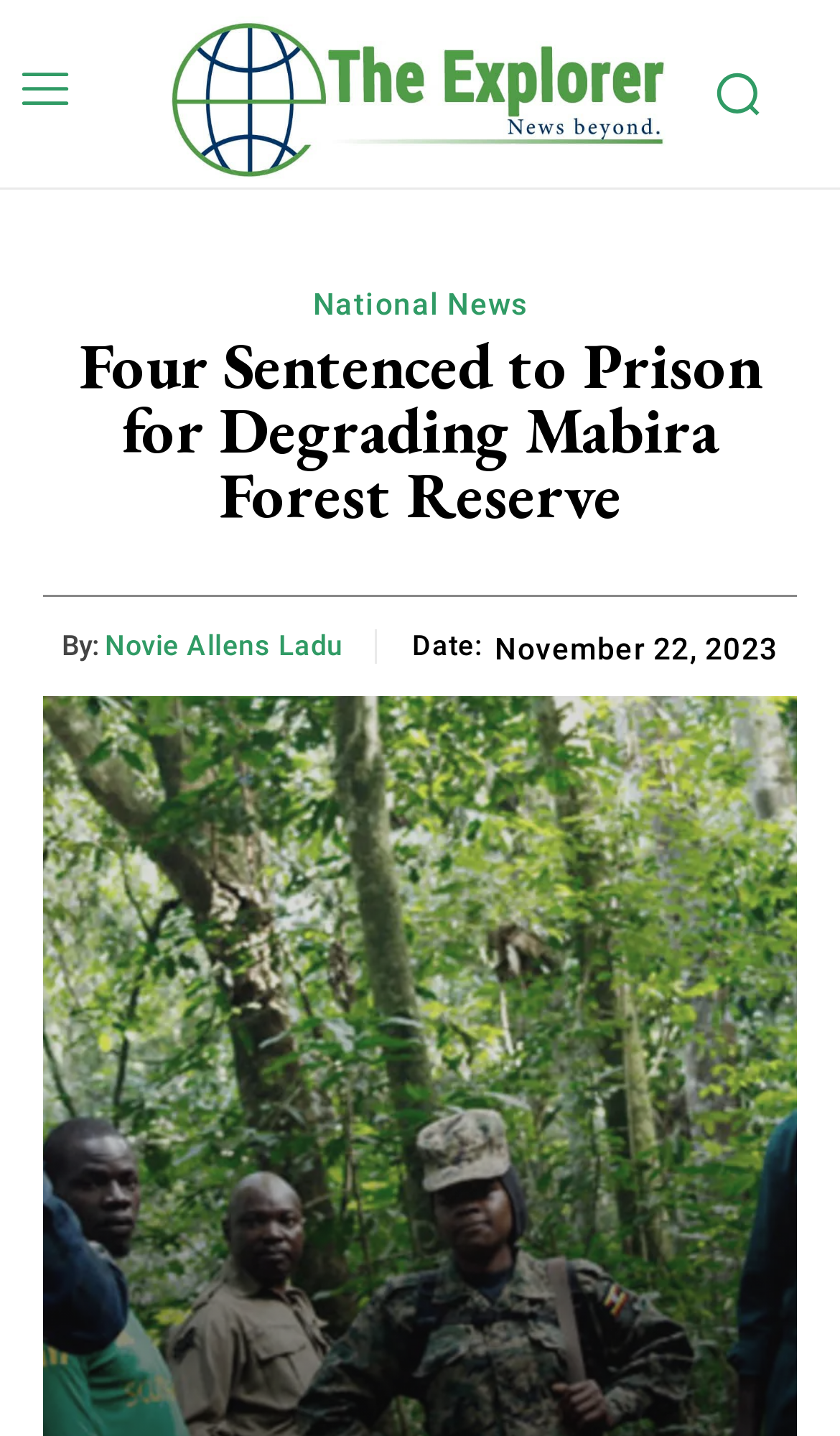What is the category of the article?
Answer the question with a single word or phrase, referring to the image.

National News